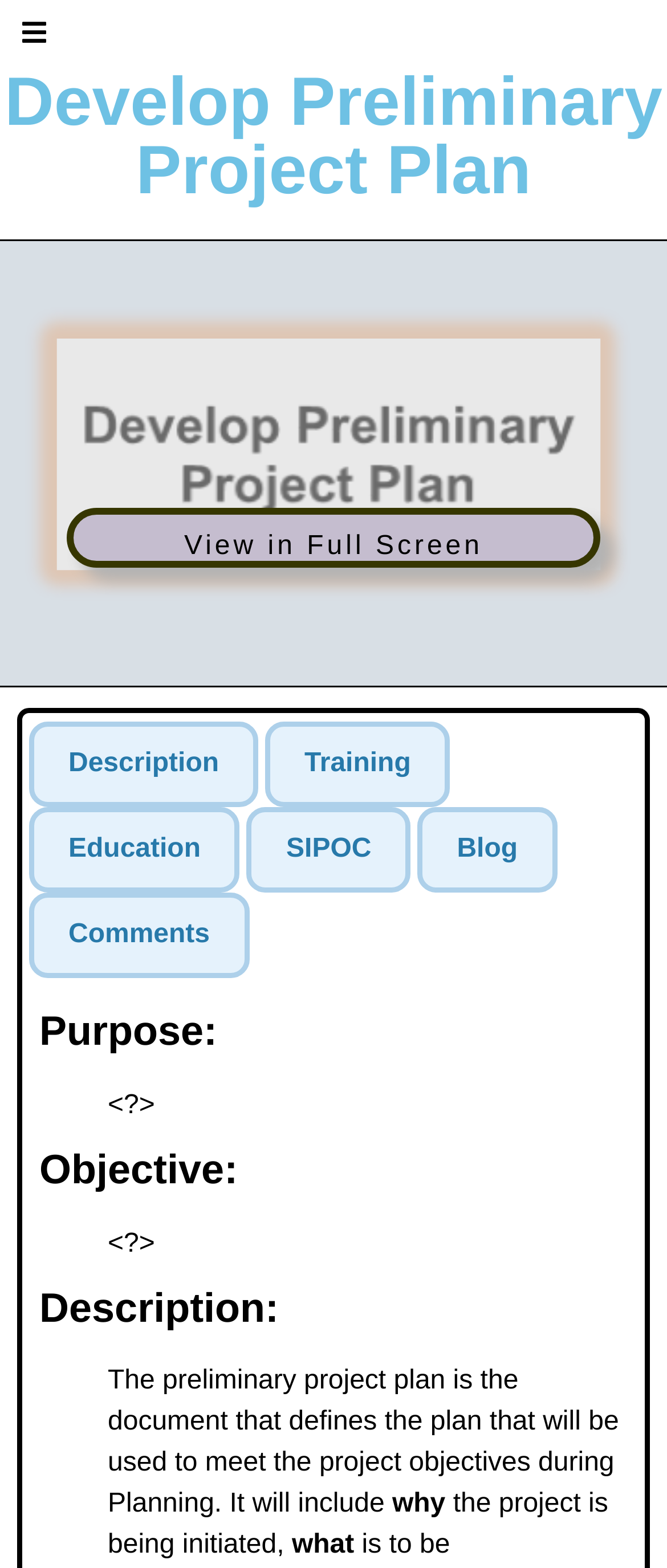Based on the element description Training, identify the bounding box coordinates for the UI element. The coordinates should be in the format (top-left x, top-left y, bottom-right x, bottom-right y) and within the 0 to 1 range.

[0.397, 0.46, 0.675, 0.515]